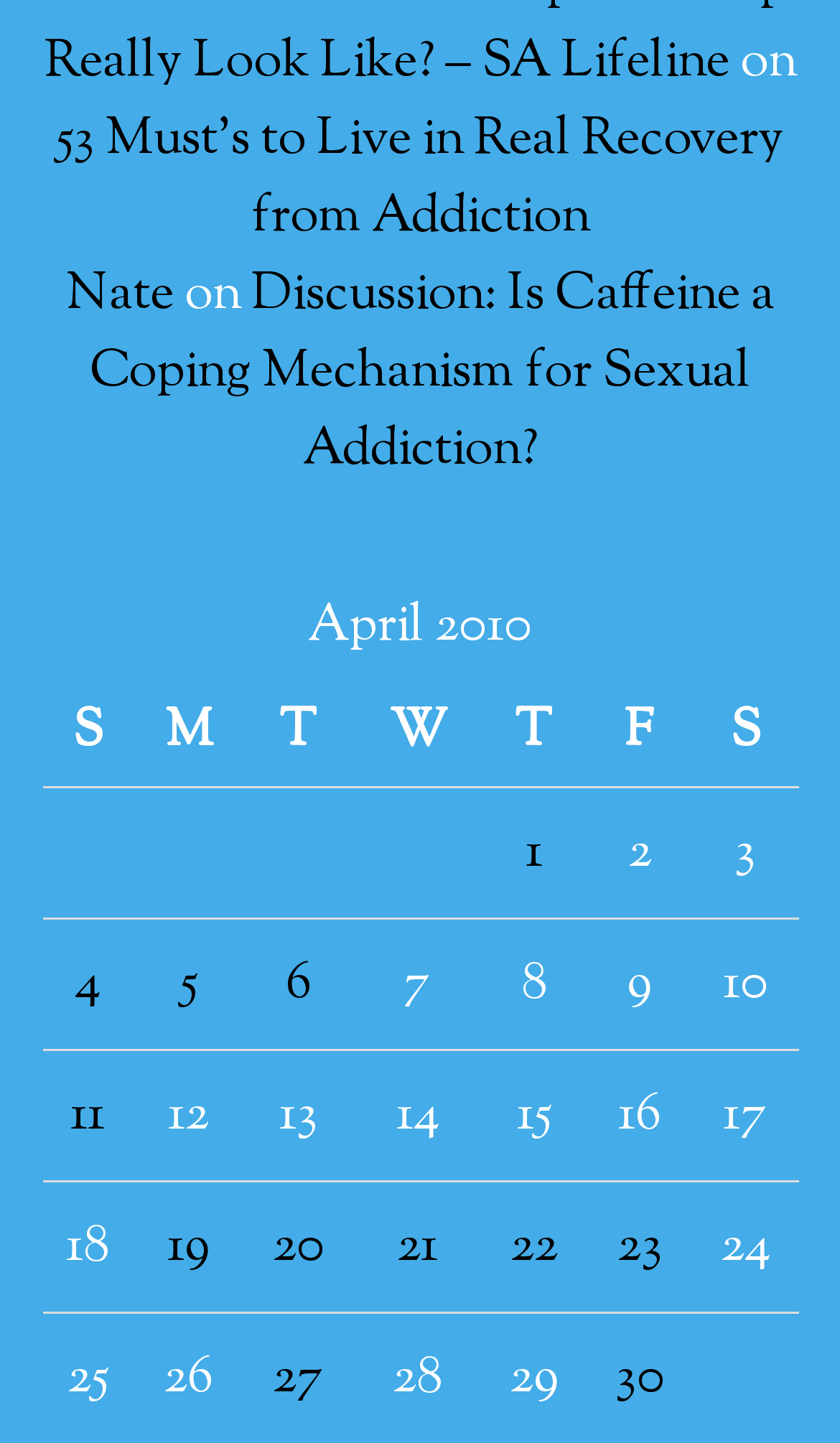What is the date of the first post?
Based on the visual, give a brief answer using one word or a short phrase.

April 1, 2010